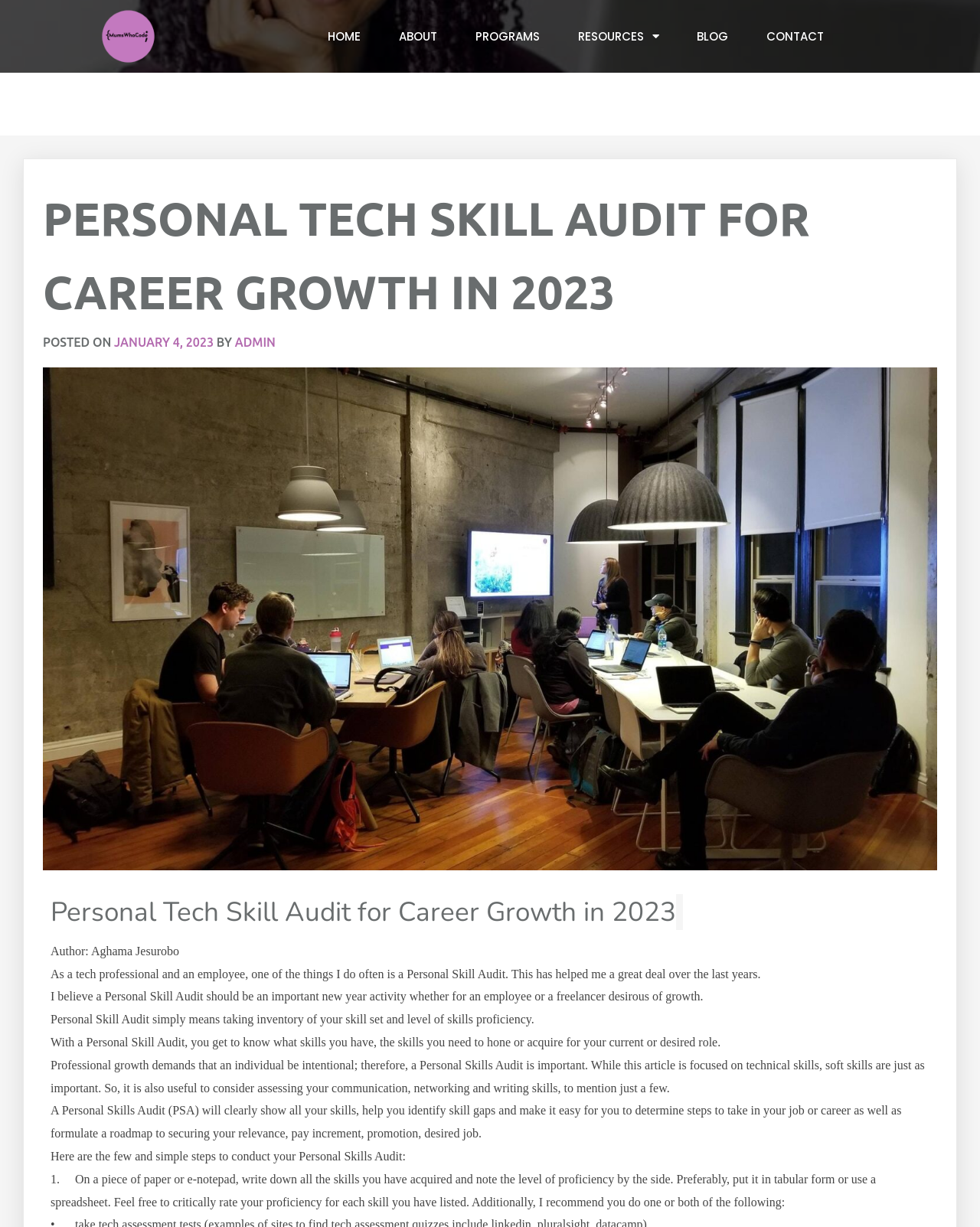Describe all visible elements and their arrangement on the webpage.

The webpage is about a personal tech skill audit for career growth in 2023, specifically designed for women. At the top left corner, there is a logo of "MumsWhoCode". Below the logo, there is a navigation menu with six links: "HOME", "ABOUT", "PROGRAMS", "RESOURCES", "BLOG", and "CONTACT", aligned horizontally.

The main content of the webpage is an article about the importance of personal skill audits for career growth. The article title, "PERSONAL TECH SKILL AUDIT FOR CAREER GROWTH IN 2023", is displayed prominently at the top of the page. Below the title, there is information about the article's posting date and author.

The article itself is divided into several paragraphs, discussing the benefits of personal skill audits, how to conduct one, and its importance for professional growth. The text is well-structured and easy to follow, with headings and short paragraphs.

There are no images on the page apart from the "MumsWhoCode" logo. The overall layout is clean and easy to navigate, with a clear hierarchy of information.